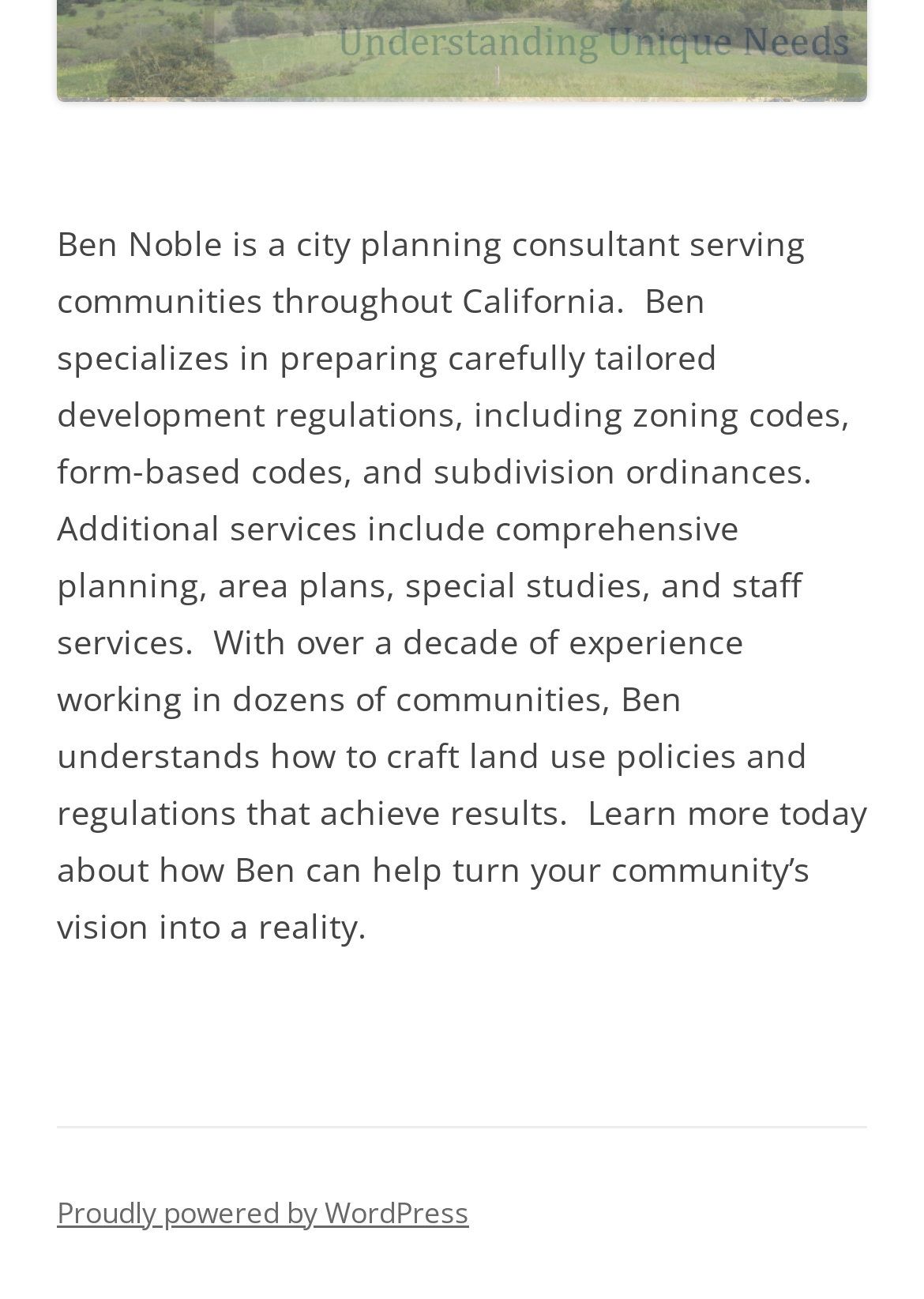Using the webpage screenshot and the element description Proudly powered by WordPress, determine the bounding box coordinates. Specify the coordinates in the format (top-left x, top-left y, bottom-right x, bottom-right y) with values ranging from 0 to 1.

[0.062, 0.917, 0.508, 0.948]